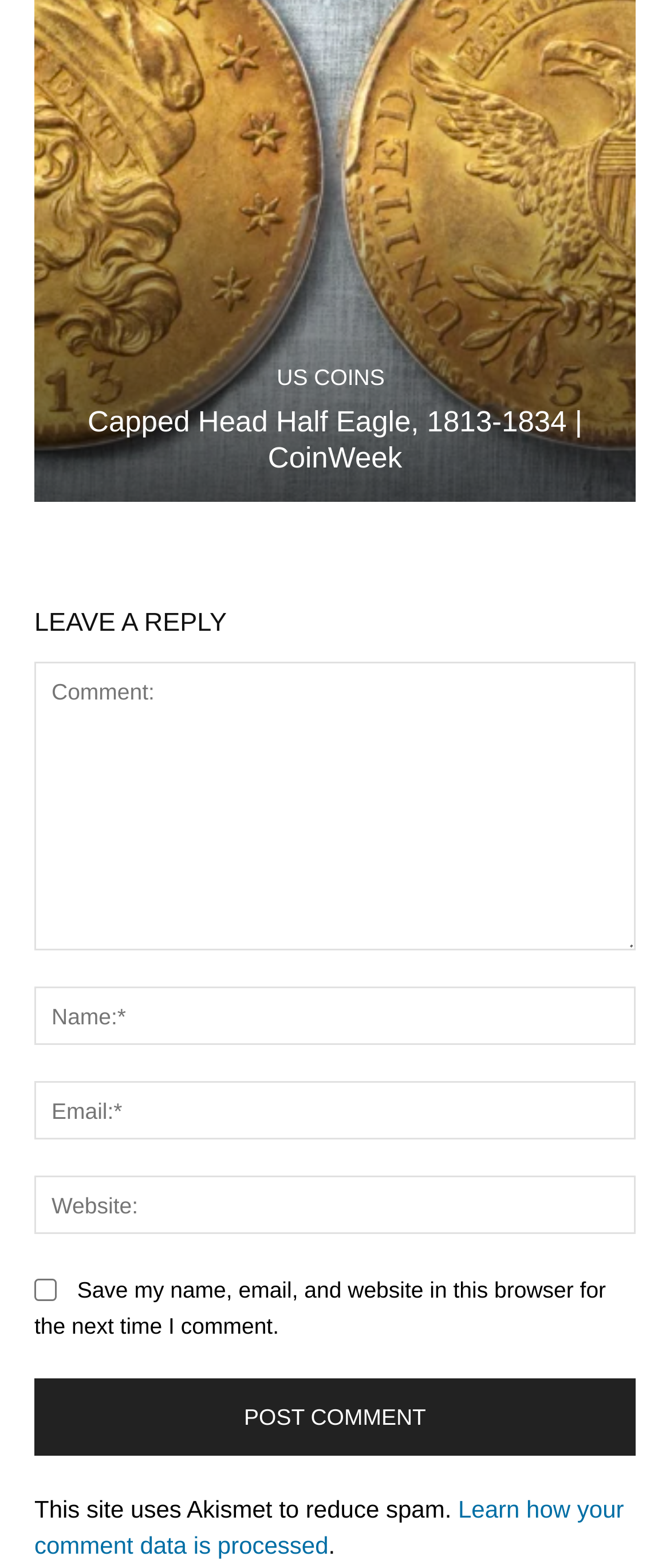Kindly determine the bounding box coordinates of the area that needs to be clicked to fulfill this instruction: "Click the Post Comment button".

[0.051, 0.879, 0.949, 0.929]